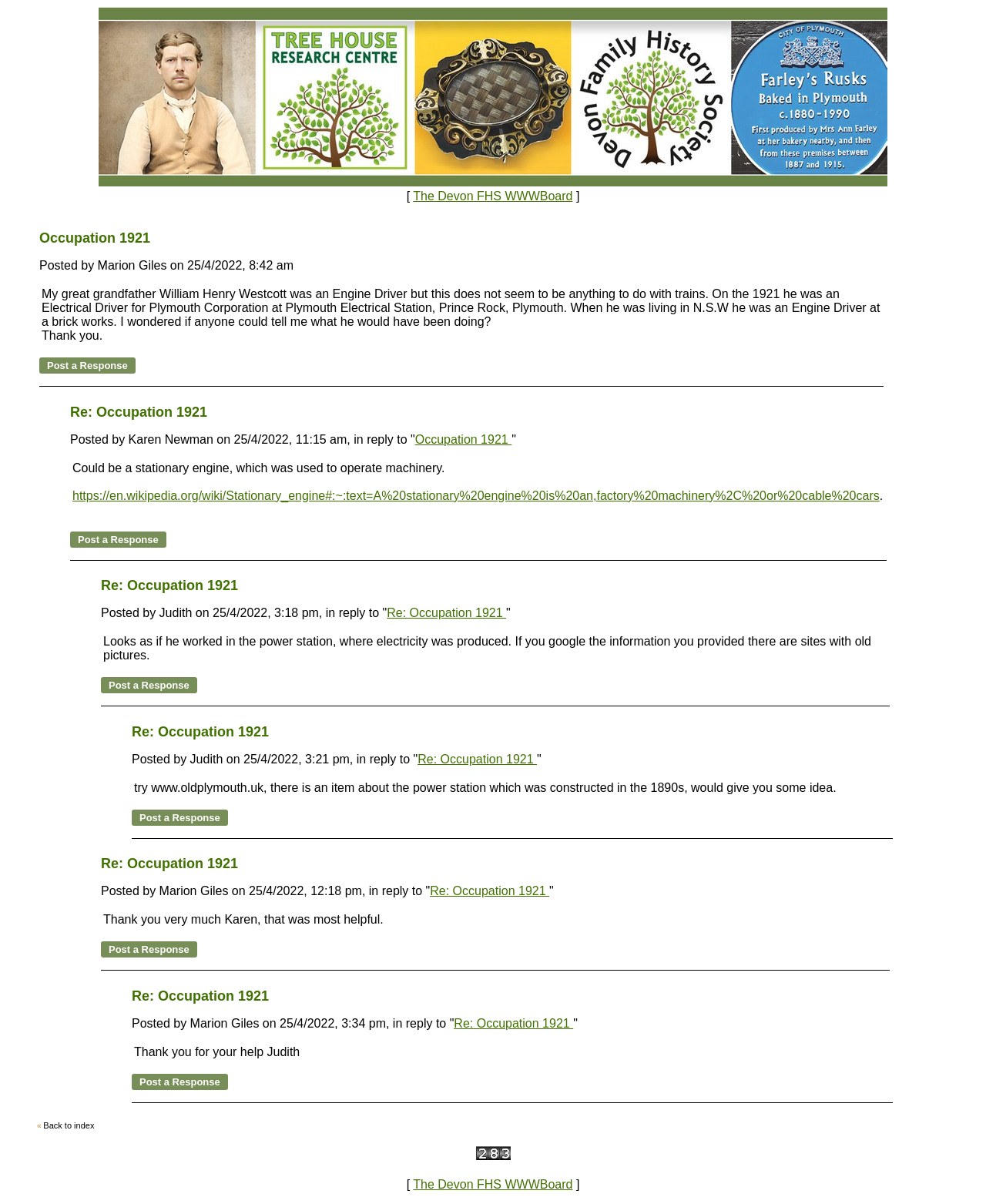Identify the bounding box coordinates of the region that needs to be clicked to carry out this instruction: "Click the link to learn about stationary engines". Provide these coordinates as four float numbers ranging from 0 to 1, i.e., [left, top, right, bottom].

[0.073, 0.406, 0.892, 0.417]